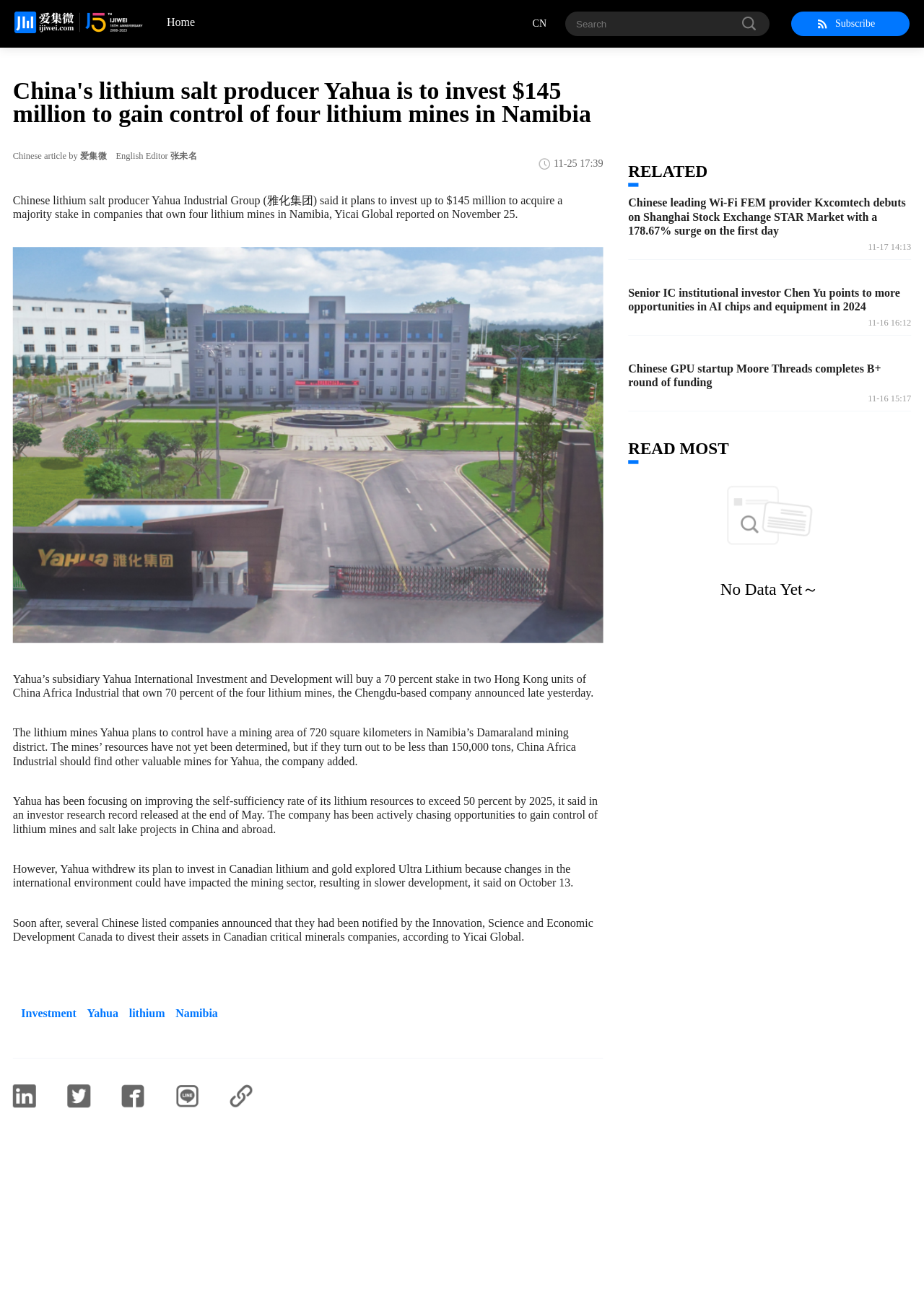What is the goal of Yahua Industrial Group's investment?
Look at the webpage screenshot and answer the question with a detailed explanation.

According to the article, Yahua Industrial Group aims to improve its self-sufficiency rate of lithium resources to exceed 50% by 2025, and this investment is part of that effort.